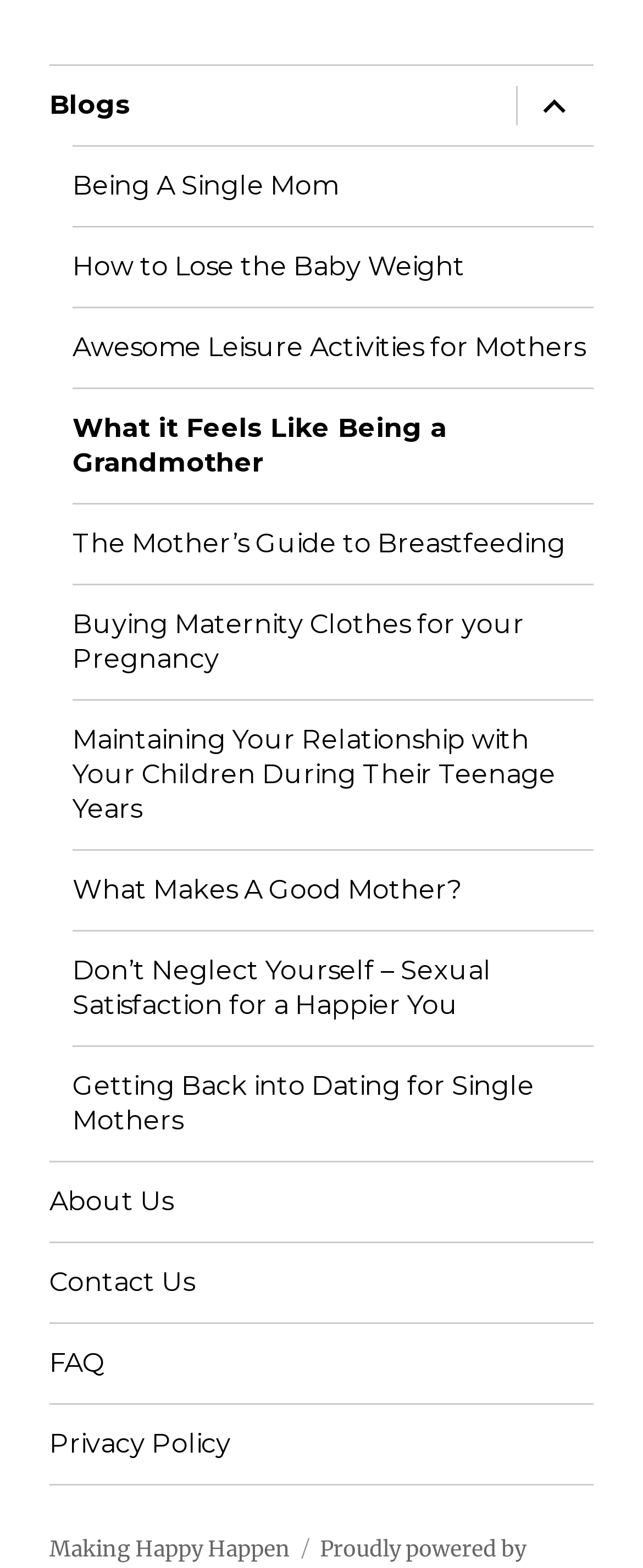What is the last link in the footer menu?
Could you answer the question with a detailed and thorough explanation?

I looked at the last link under the 'Footer Primary Menu' navigation element and found that it is 'Privacy Policy'.